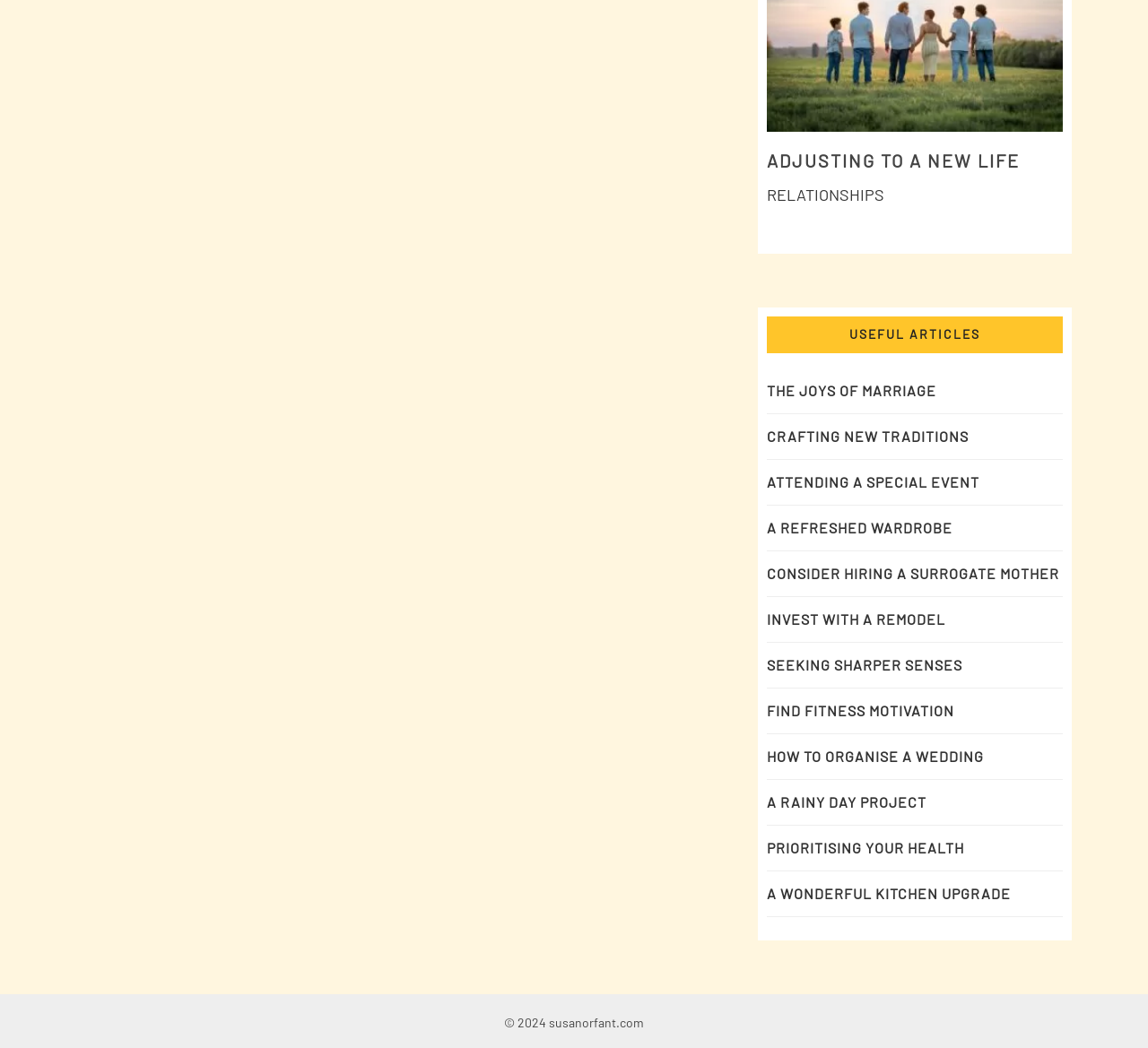Could you indicate the bounding box coordinates of the region to click in order to complete this instruction: "explore 'A WONDERFUL KITCHEN UPGRADE'".

[0.668, 0.844, 0.88, 0.861]